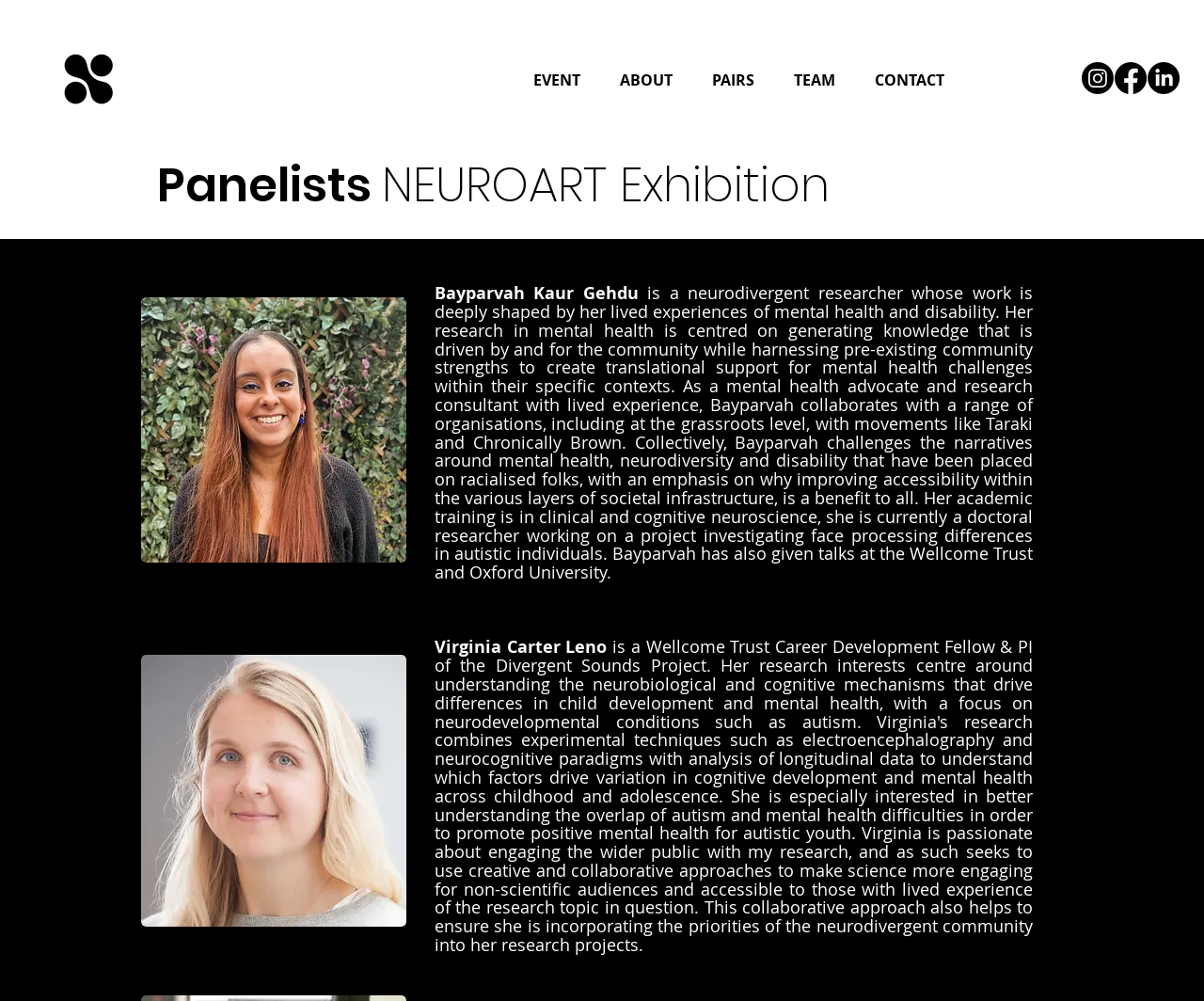Locate the bounding box coordinates of the UI element described by: "TEAM". The bounding box coordinates should consist of four float numbers between 0 and 1, i.e., [left, top, right, bottom].

[0.648, 0.066, 0.715, 0.094]